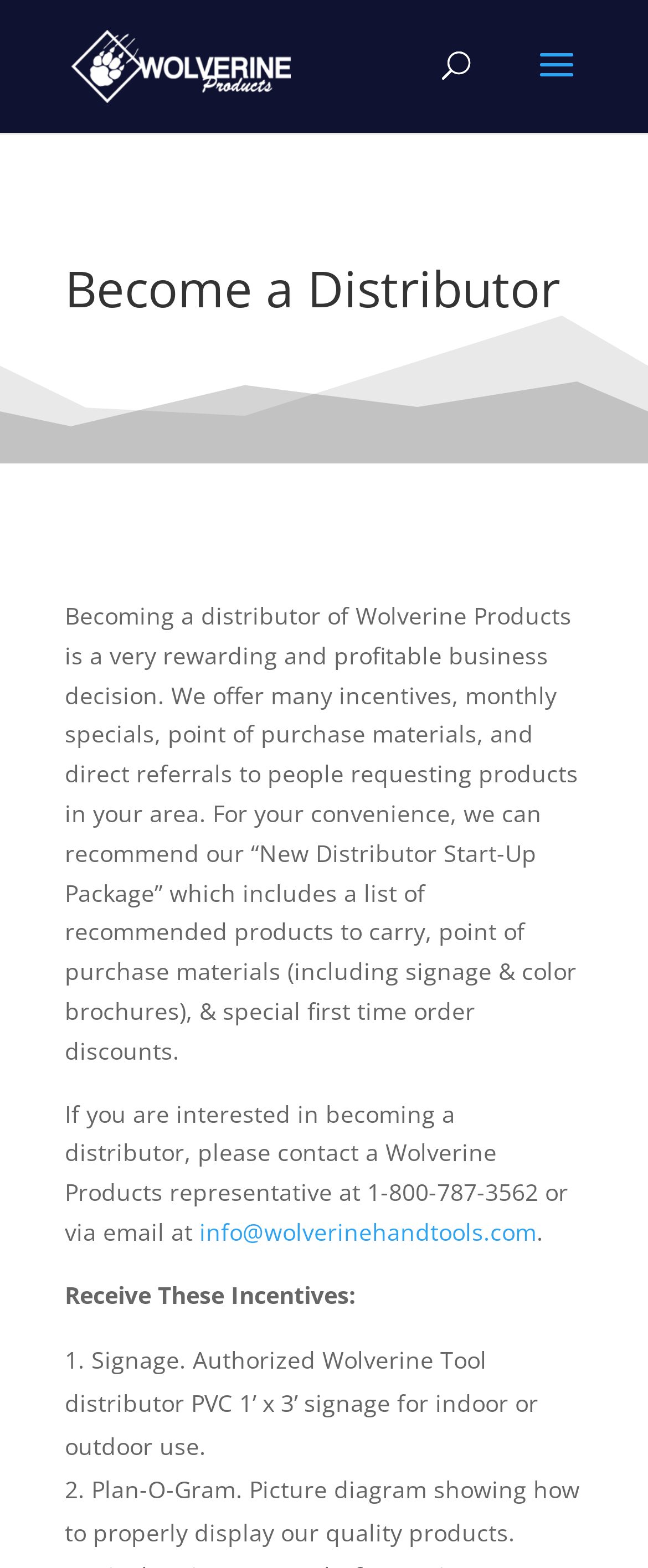What is the second incentive? Using the information from the screenshot, answer with a single word or phrase.

Plan-O-Gram